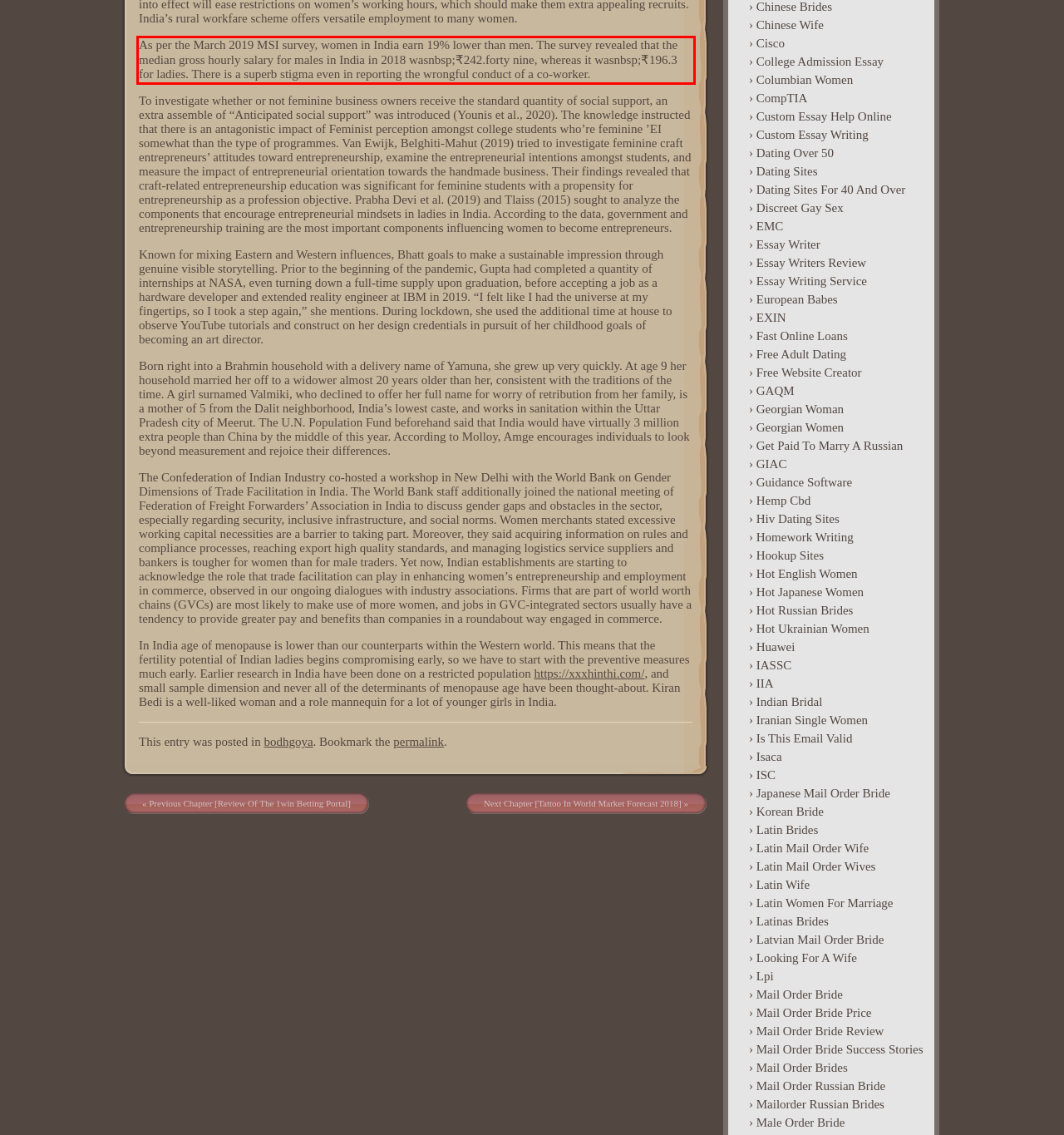Given a webpage screenshot with a red bounding box, perform OCR to read and deliver the text enclosed by the red bounding box.

As per the March 2019 MSI survey, women in India earn 19% lower than men. The survey revealed that the median gross hourly salary for males in India in 2018 wasnbsp;₹242.forty nine, whereas it wasnbsp;₹196.3 for ladies. There is a superb stigma even in reporting the wrongful conduct of a co-worker.